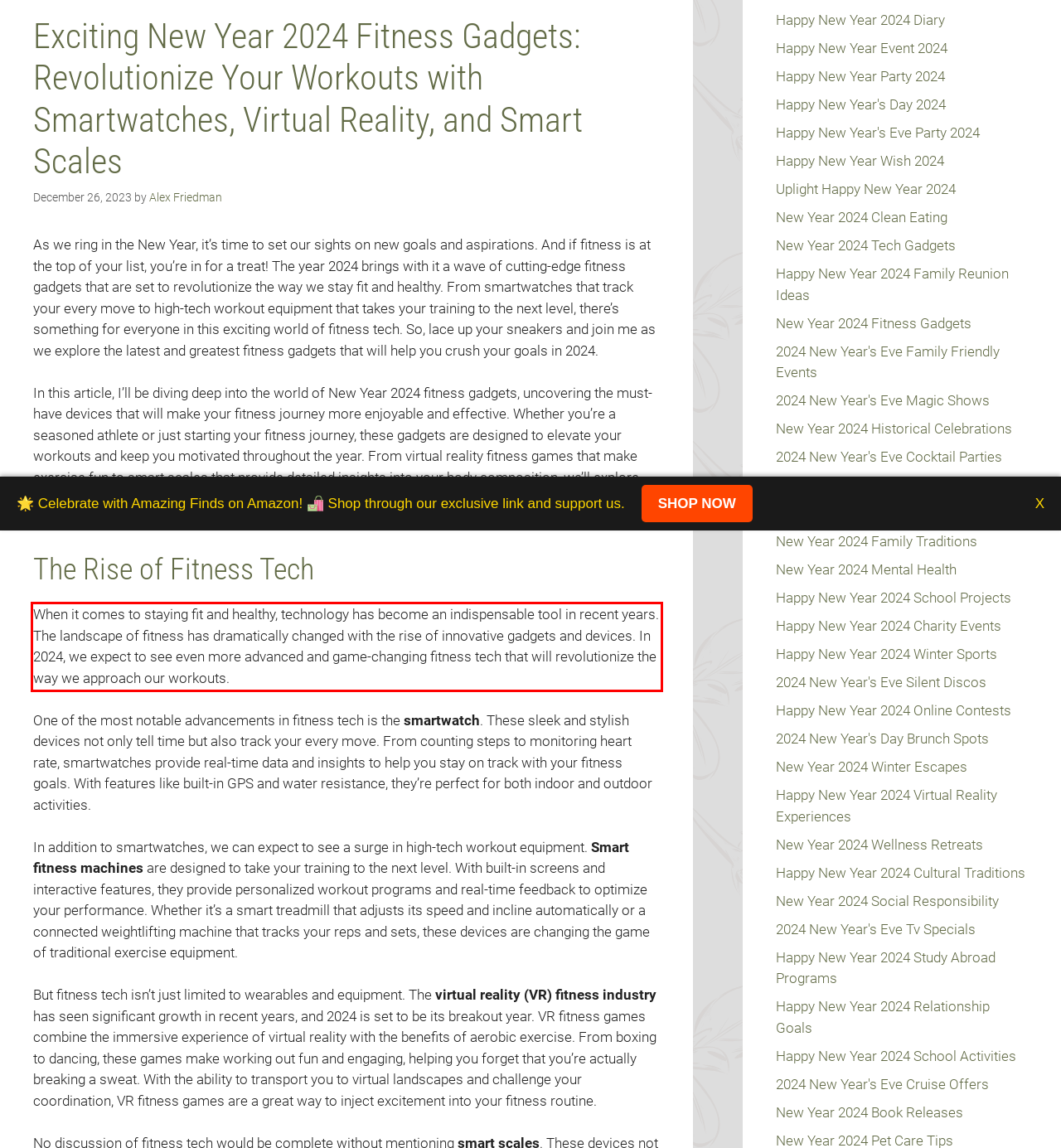Analyze the screenshot of the webpage that features a red bounding box and recognize the text content enclosed within this red bounding box.

When it comes to staying fit and healthy, technology has become an indispensable tool in recent years. The landscape of fitness has dramatically changed with the rise of innovative gadgets and devices. In 2024, we expect to see even more advanced and game-changing fitness tech that will revolutionize the way we approach our workouts.